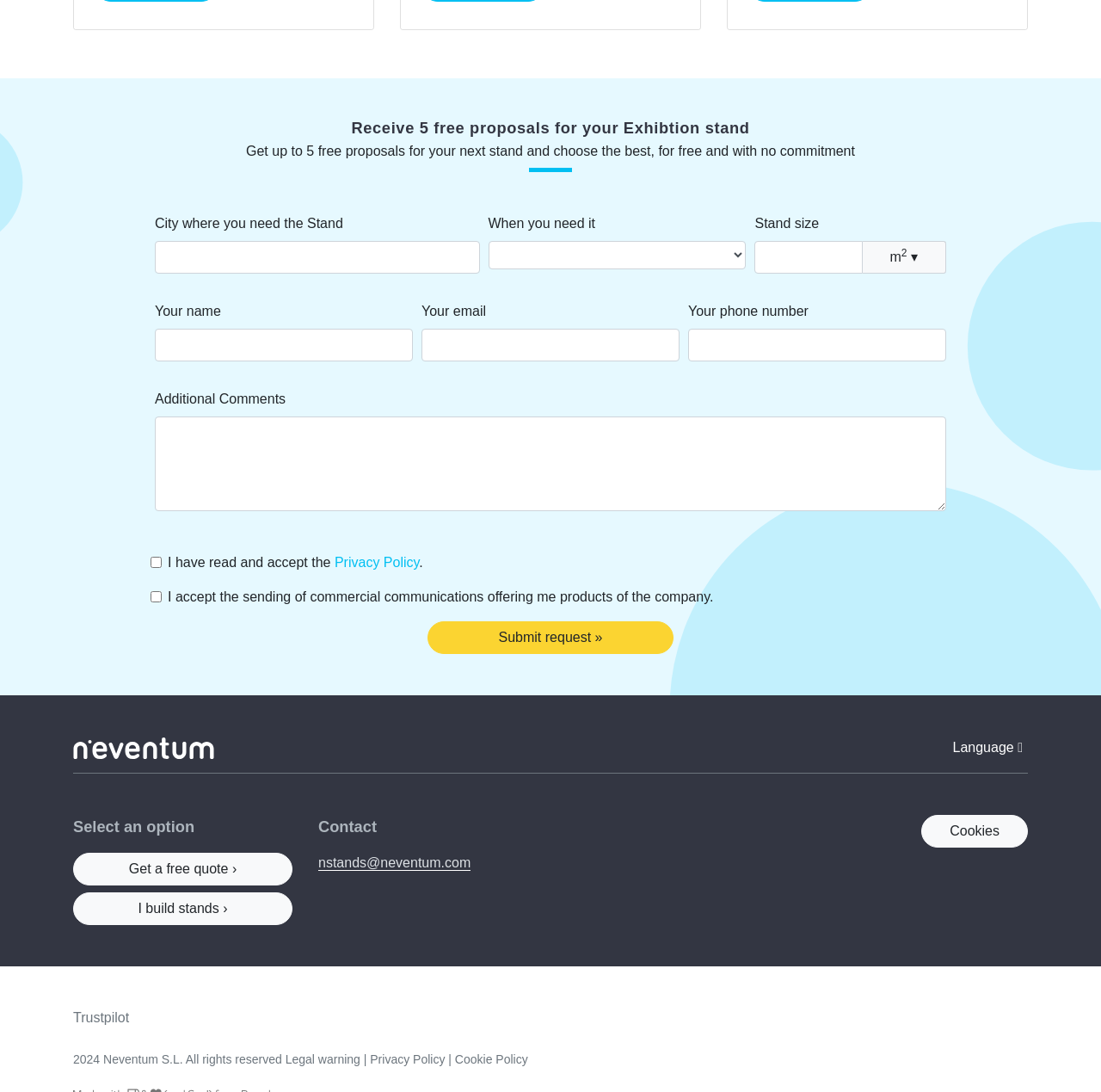Pinpoint the bounding box coordinates of the clickable area needed to execute the instruction: "Input your name". The coordinates should be specified as four float numbers between 0 and 1, i.e., [left, top, right, bottom].

[0.141, 0.301, 0.375, 0.331]